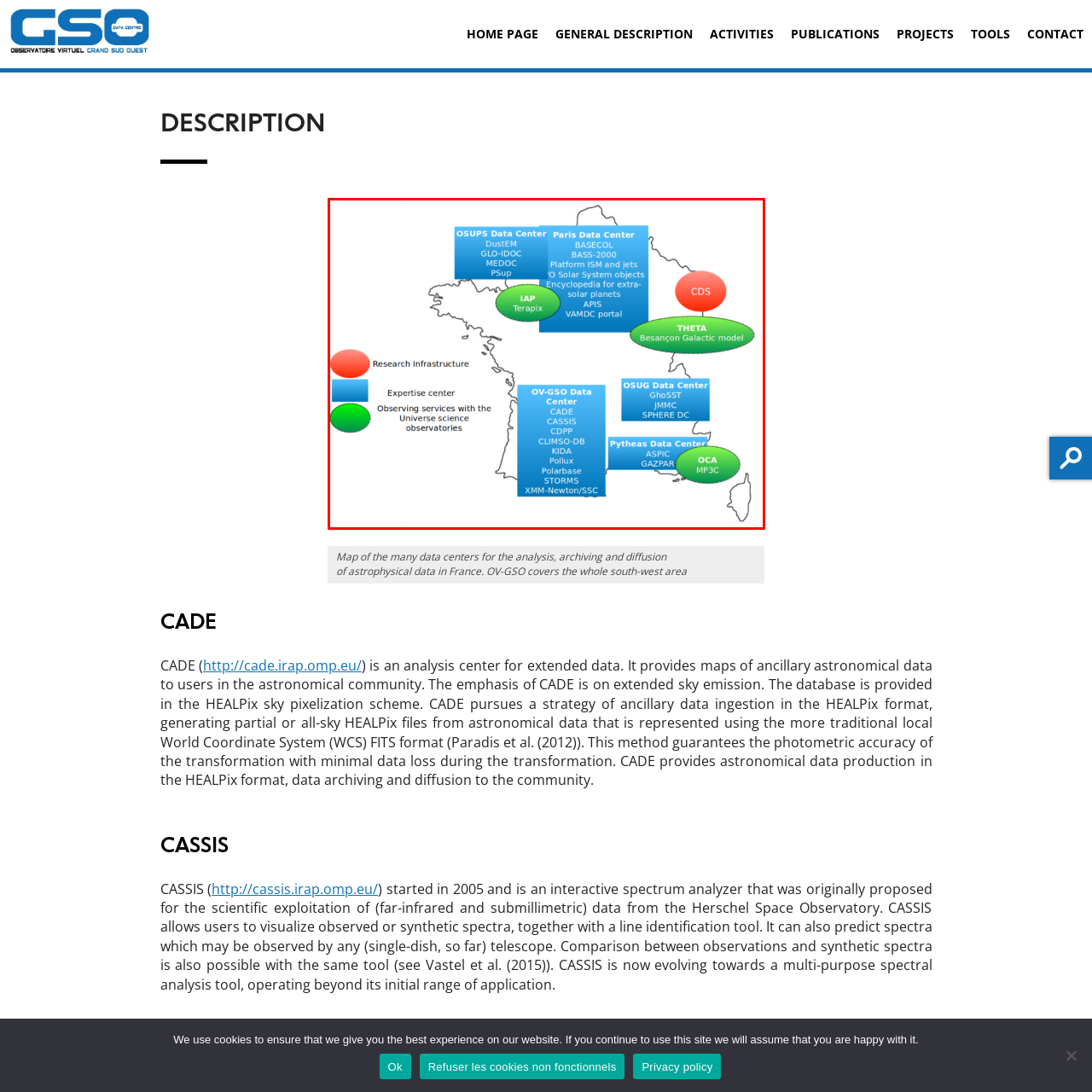Observe the image within the red boundary, What is the name of the resource dedicated to wide-field surveys at IAP? Respond with a one-word or short phrase answer.

TerapiX